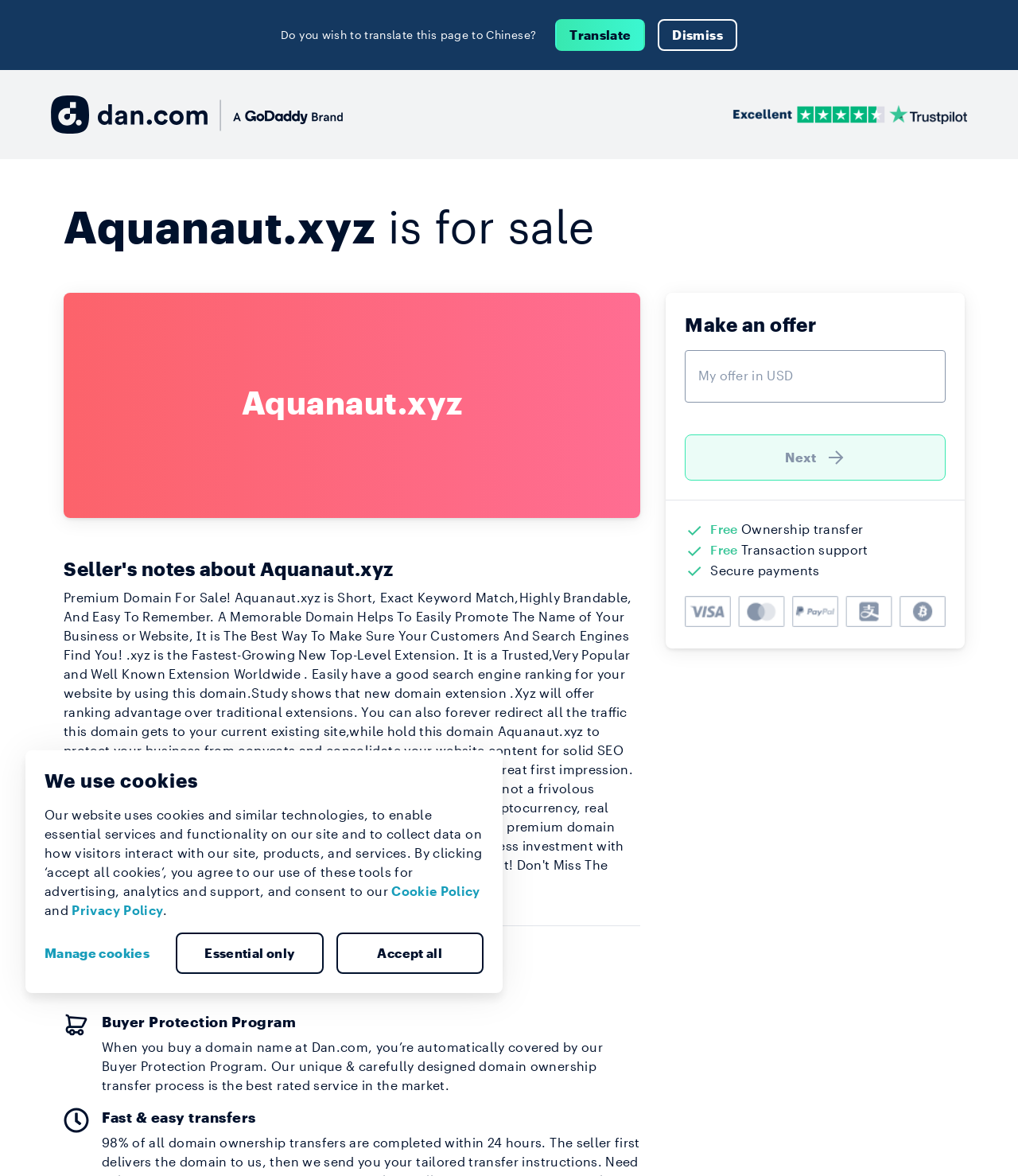Using the description: "Dismiss", identify the bounding box of the corresponding UI element in the screenshot.

[0.646, 0.016, 0.724, 0.043]